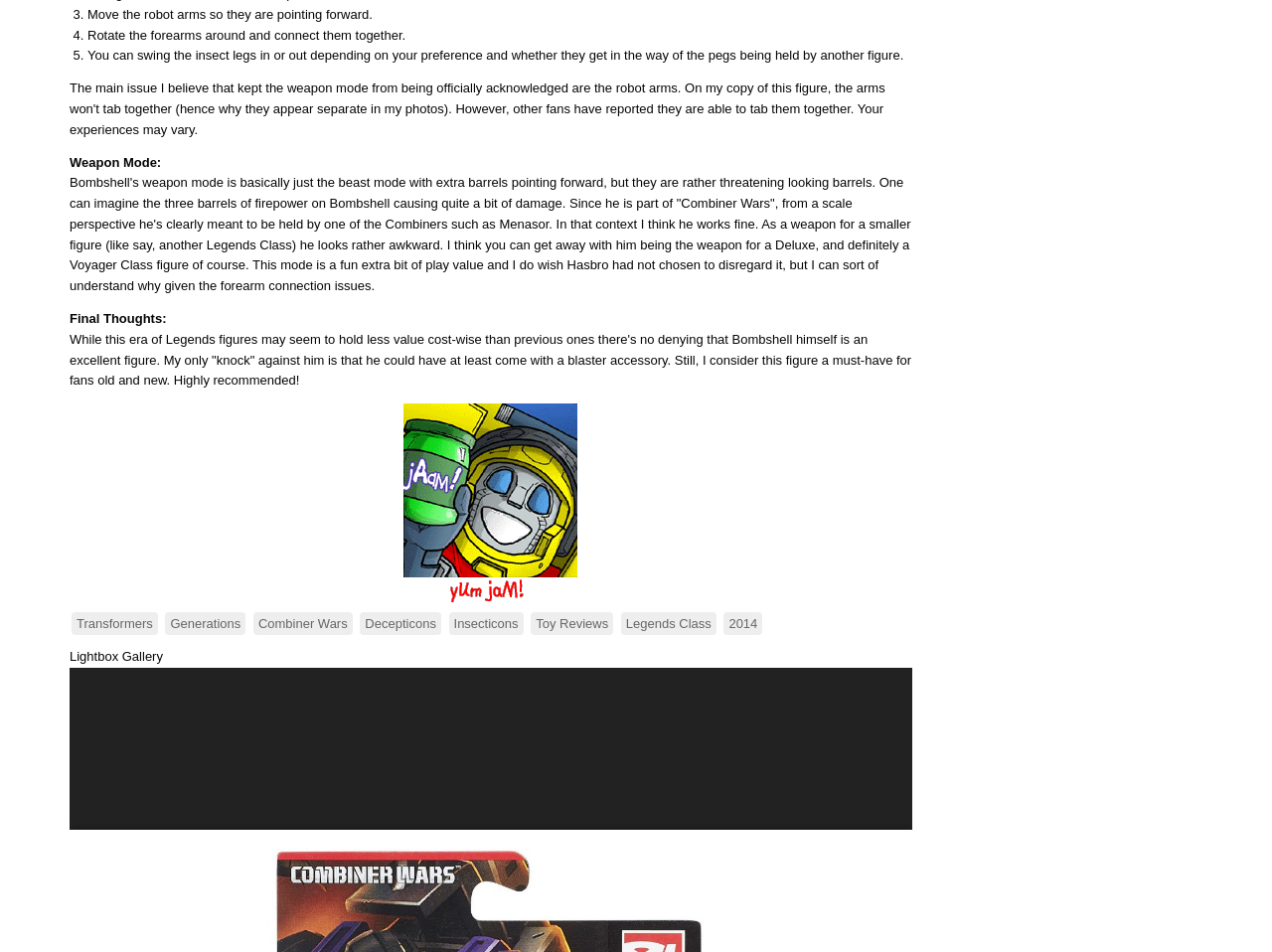Please find the bounding box coordinates of the element that needs to be clicked to perform the following instruction: "Click the 'Apply for Similar Jobs' button". The bounding box coordinates should be four float numbers between 0 and 1, represented as [left, top, right, bottom].

None